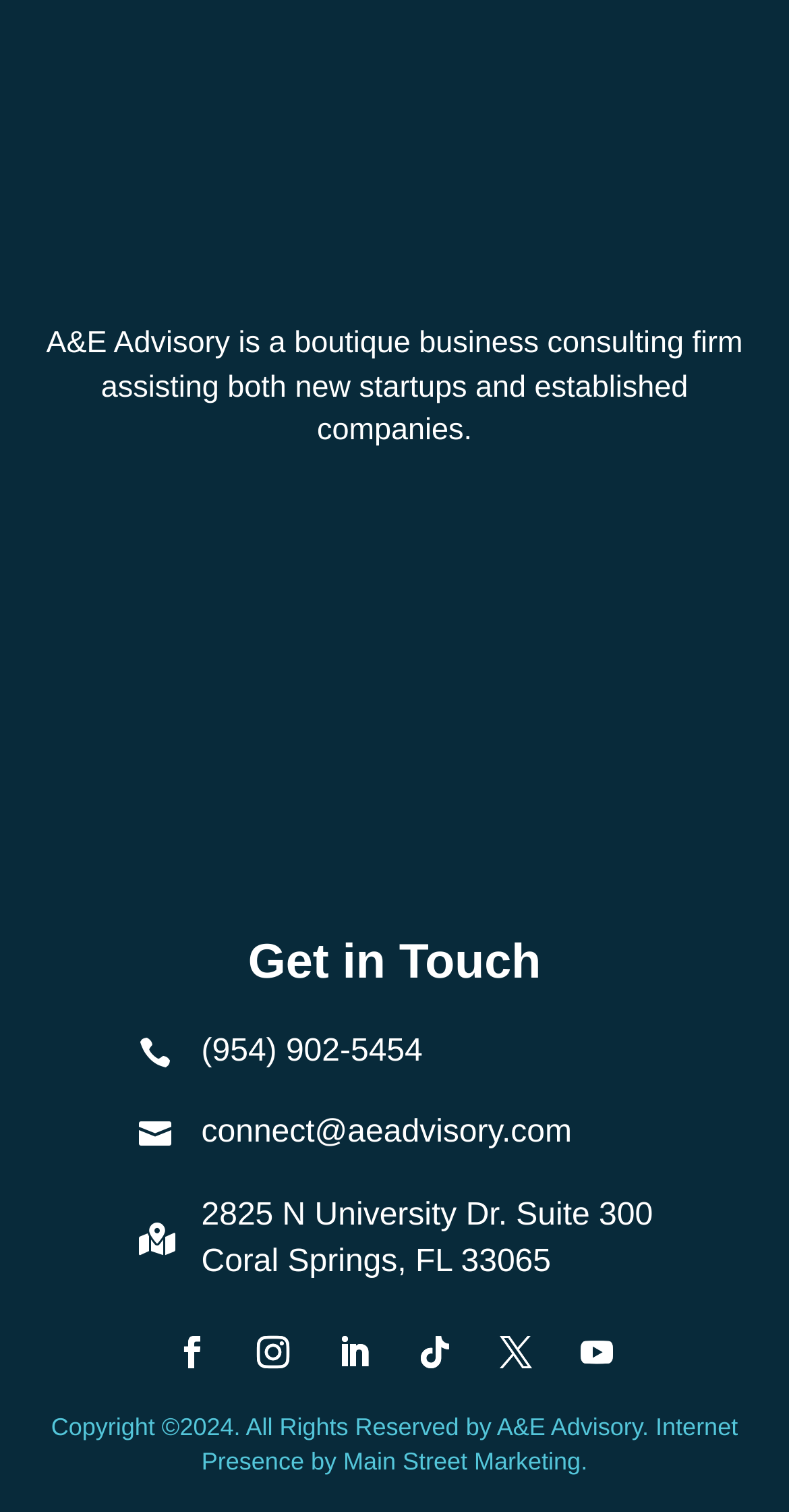Identify the bounding box coordinates of the section that should be clicked to achieve the task described: "Send an email".

[0.255, 0.738, 0.725, 0.761]